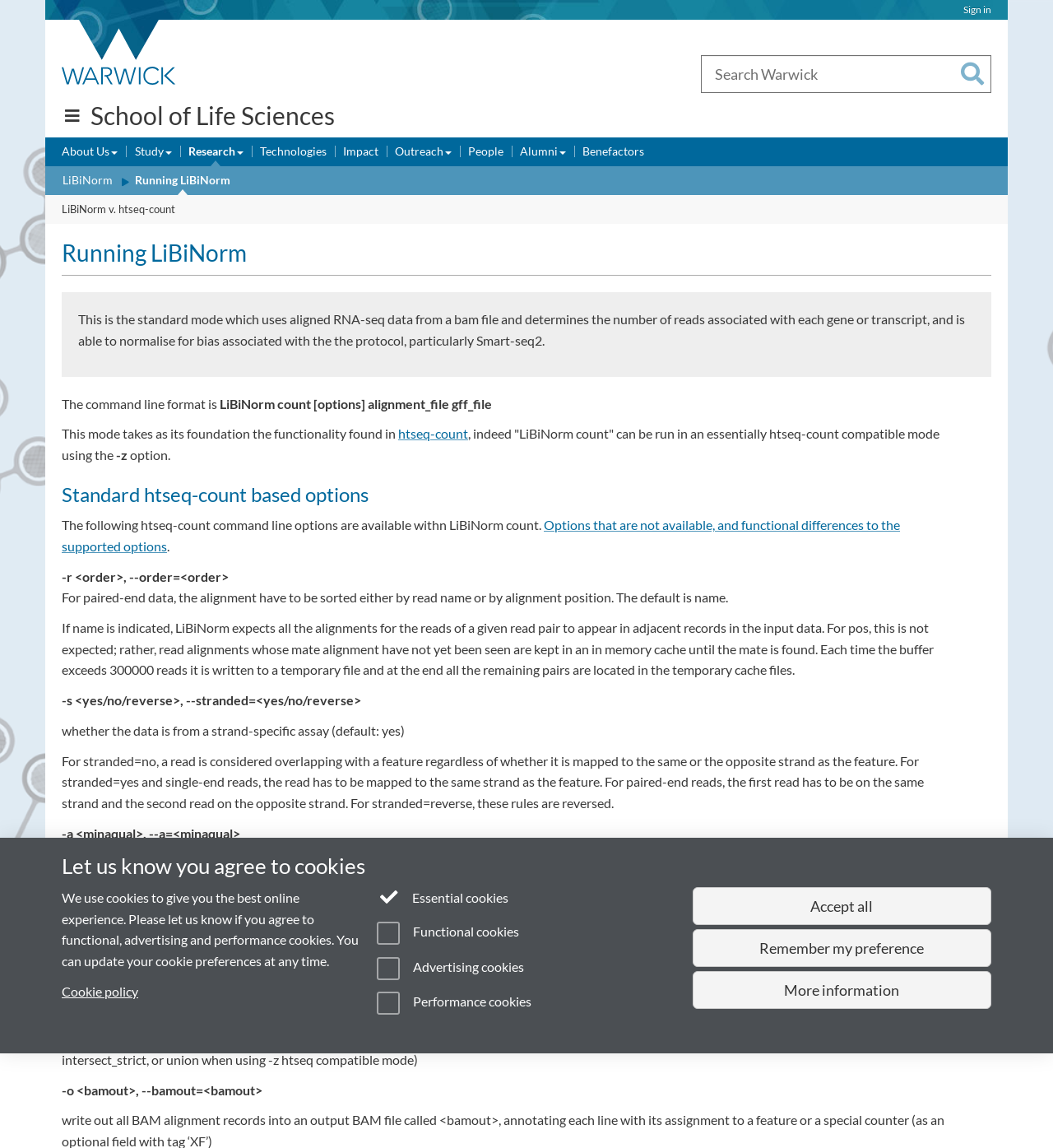Using the provided element description, identify the bounding box coordinates as (top-left x, top-left y, bottom-right x, bottom-right y). Ensure all values are between 0 and 1. Description: Quick links

[0.059, 0.089, 0.078, 0.112]